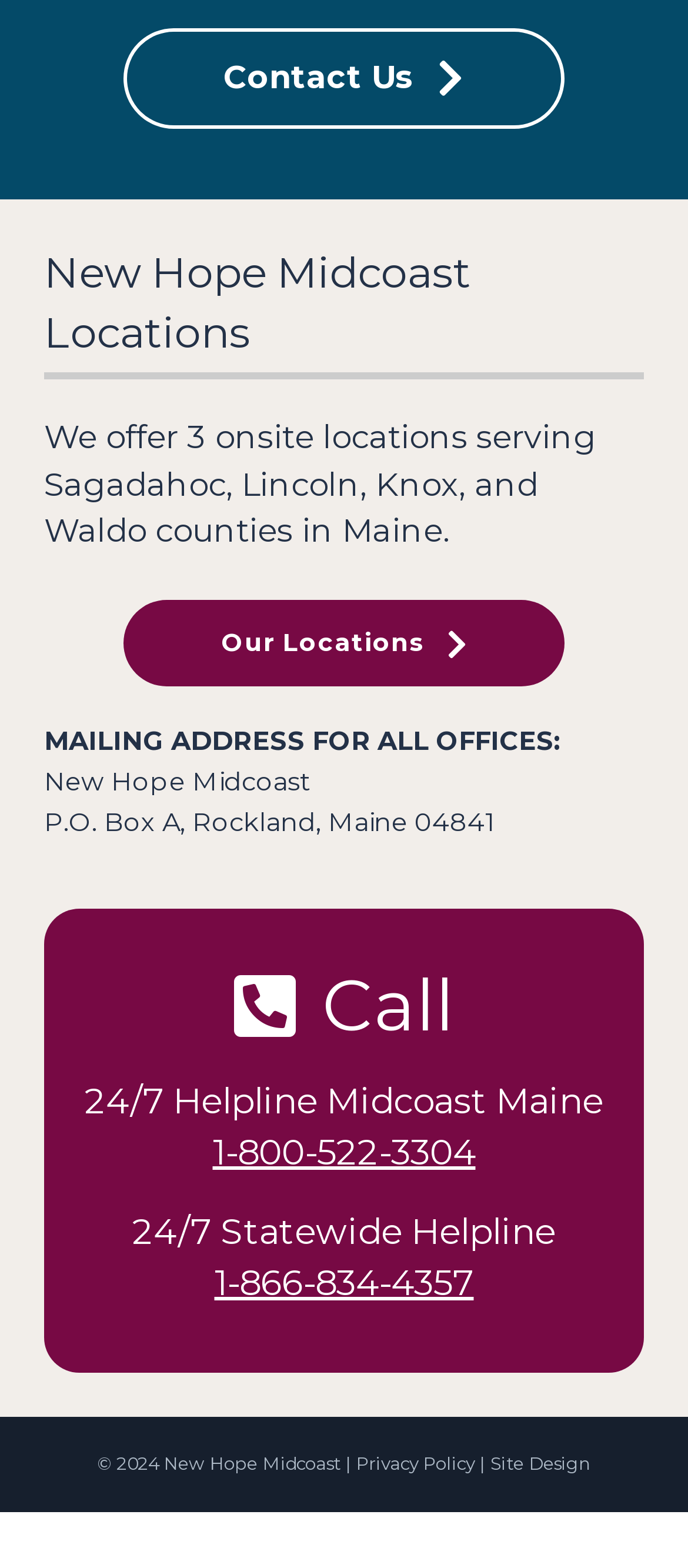What is the mailing address for all offices?
Using the image as a reference, answer the question with a short word or phrase.

P.O. Box A, Rockland, Maine 04841